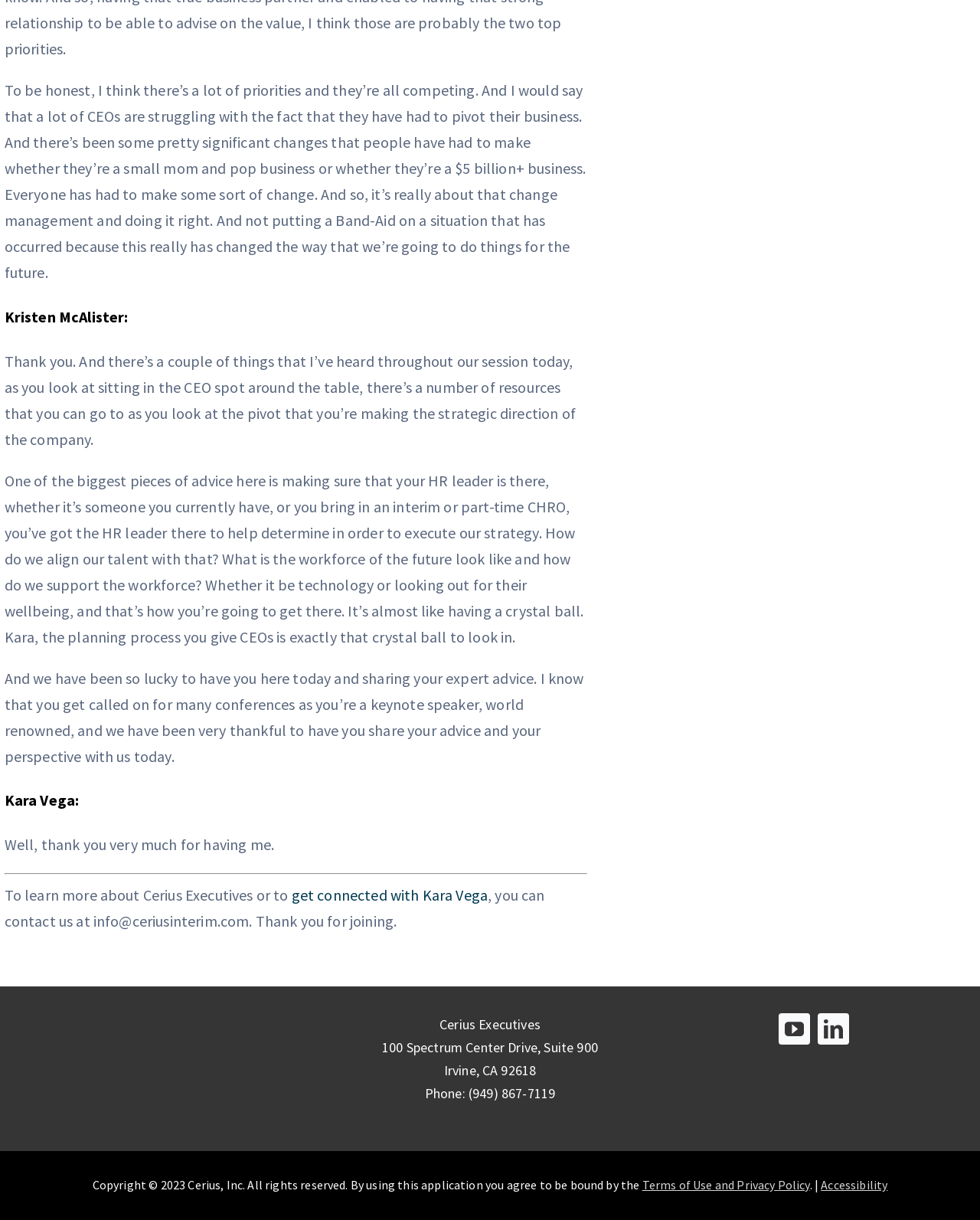Locate the bounding box of the user interface element based on this description: "aria-label="linkedin" title="LinkedIn"".

[0.834, 0.831, 0.866, 0.856]